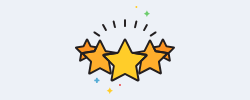Please answer the following question using a single word or phrase: 
What is the tone of the design in the image?

Positive and playful